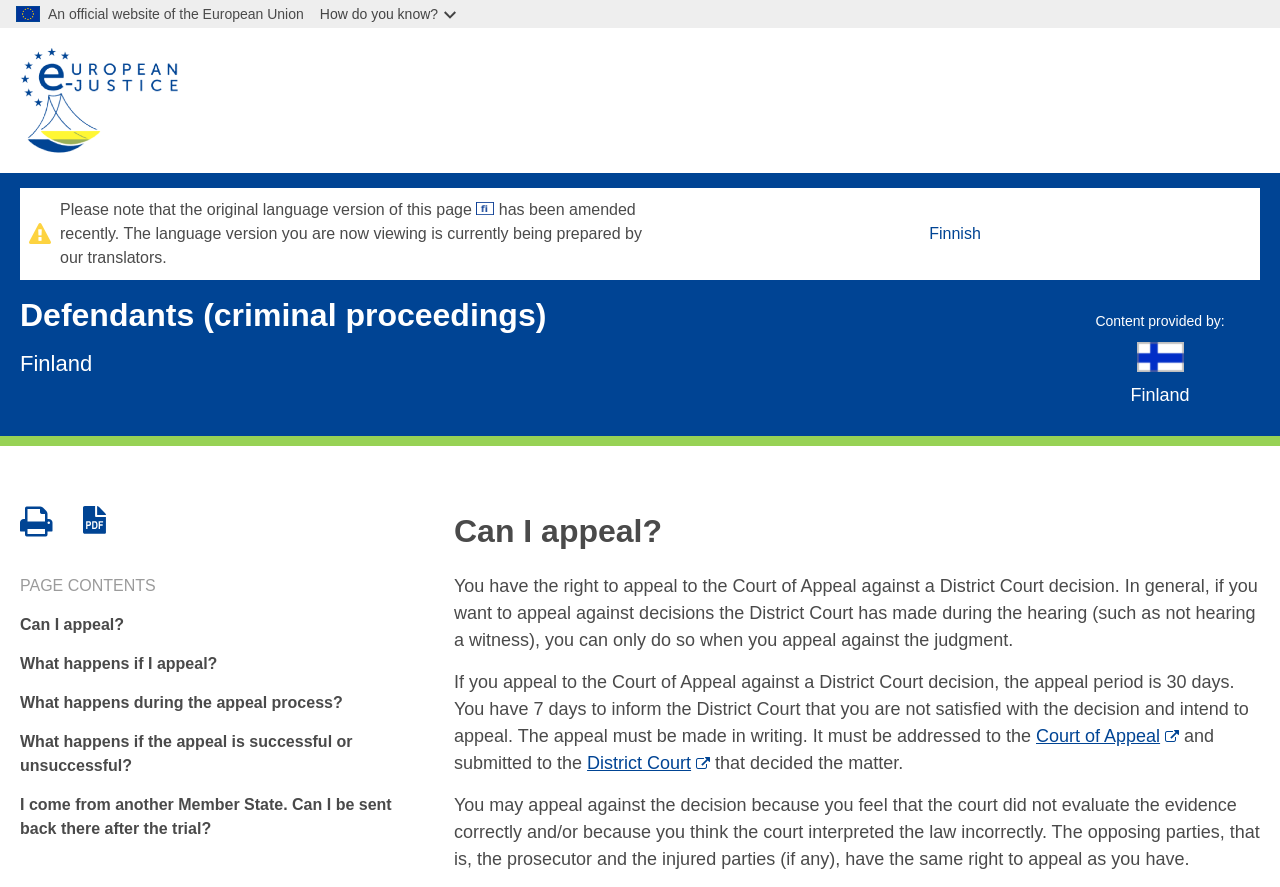What is the time limit to inform the District Court of an intention to appeal?
Answer the question with just one word or phrase using the image.

7 days